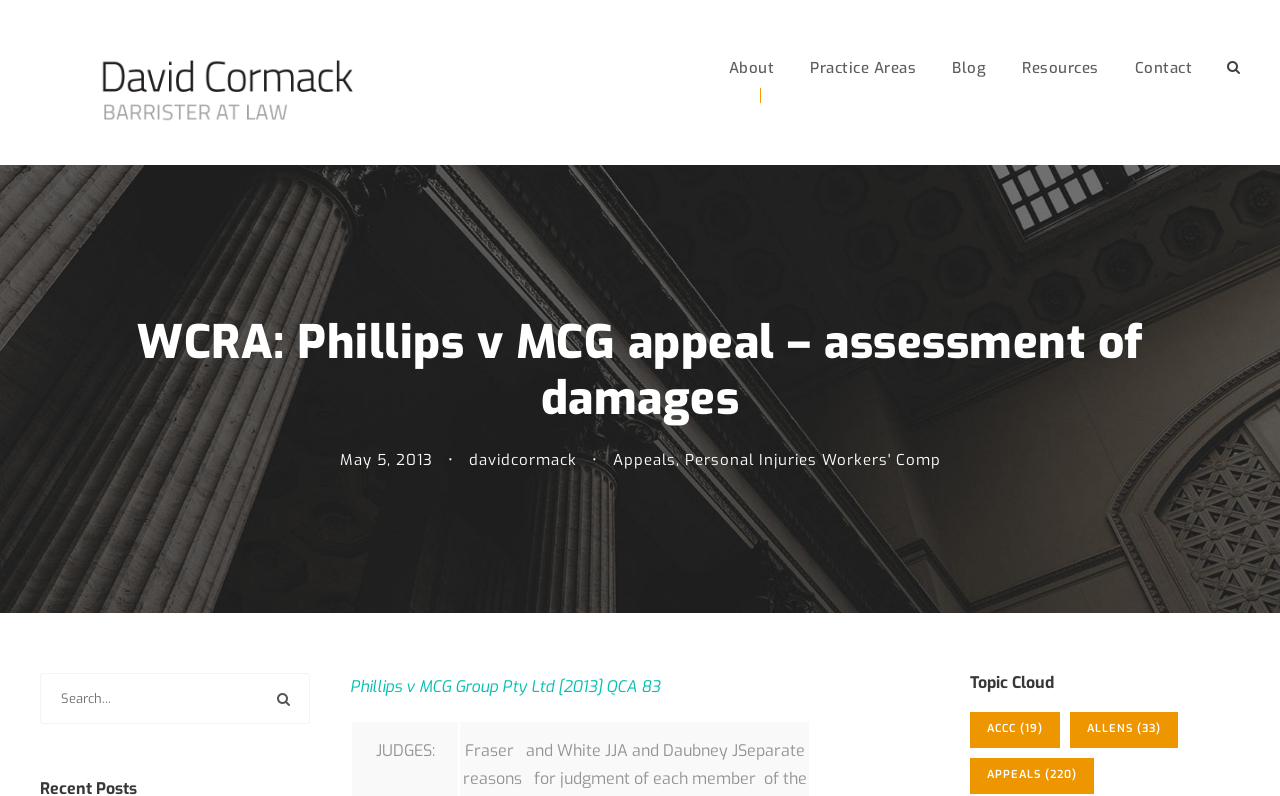Determine the bounding box coordinates for the HTML element mentioned in the following description: "value="Search"". The coordinates should be a list of four floats ranging from 0 to 1, represented as [left, top, right, bottom].

[0.202, 0.846, 0.242, 0.91]